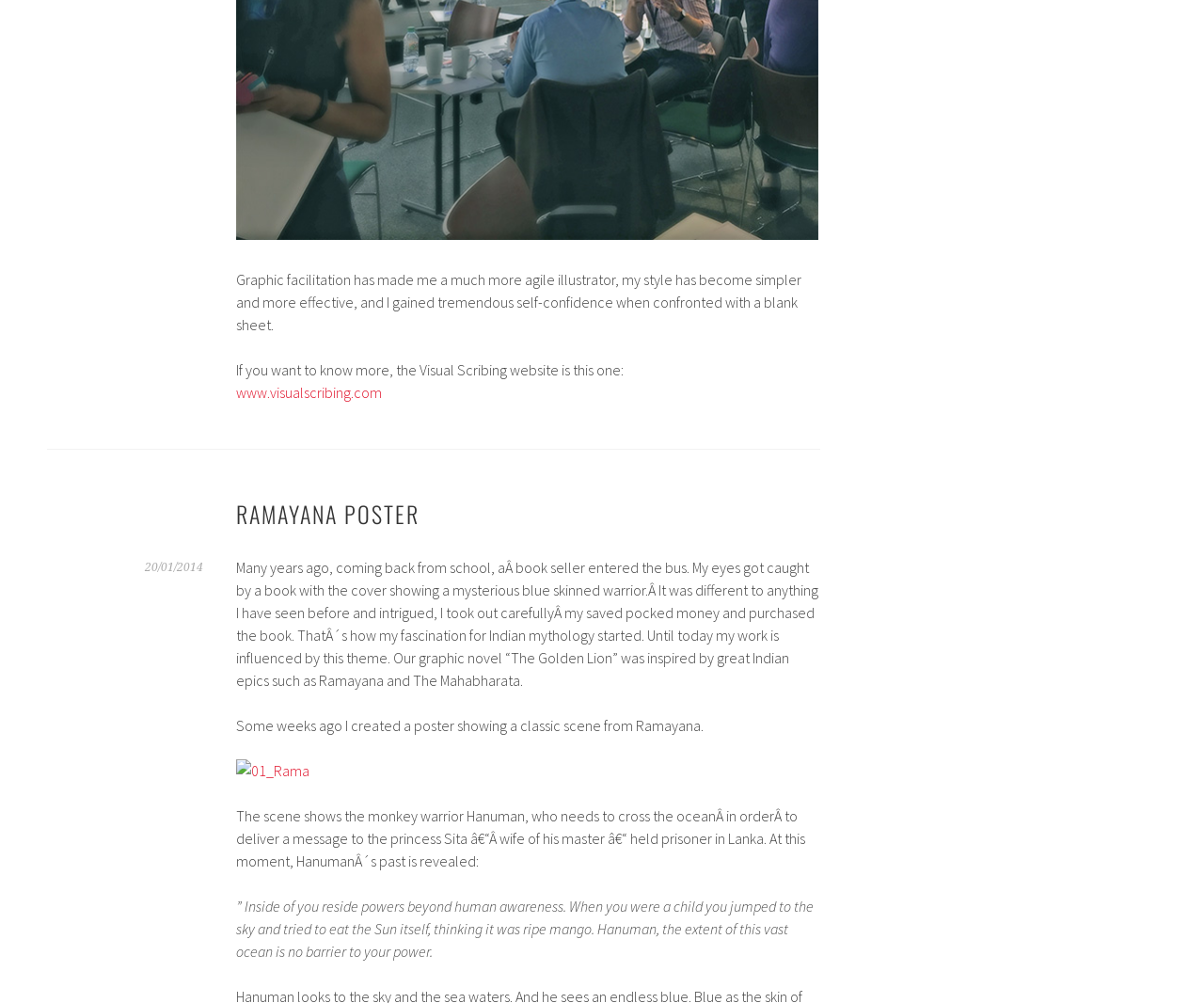What is the date mentioned in the text?
Please respond to the question with a detailed and thorough explanation.

The question is asking about the date mentioned in the text. After analyzing the text, I found that the date '20/01/2014' is mentioned, which might be the date when the poster was created or the blog post was published.